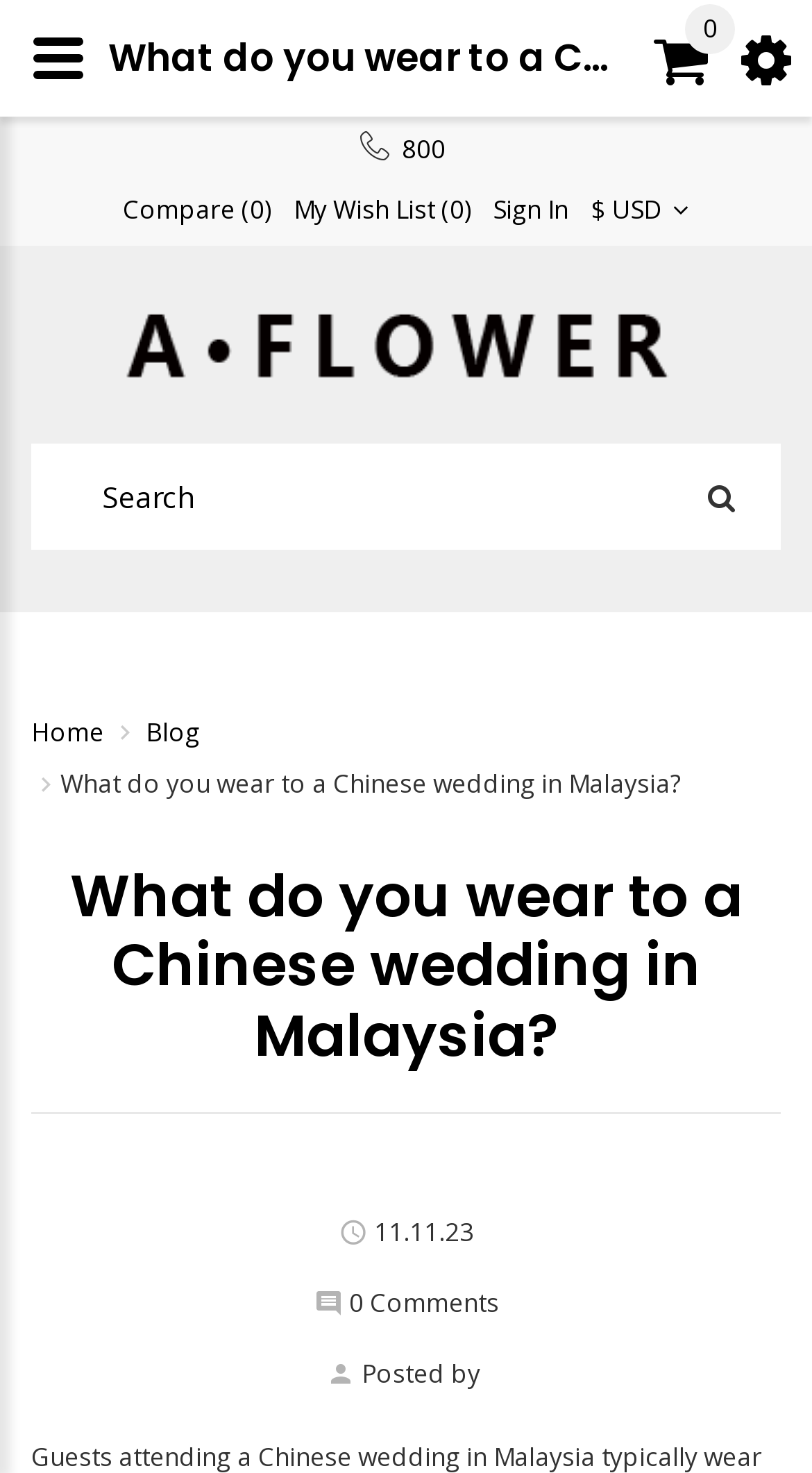Identify the bounding box coordinates of the clickable section necessary to follow the following instruction: "Explore 'Hamster-Related Content'". The coordinates should be presented as four float numbers from 0 to 1, i.e., [left, top, right, bottom].

None